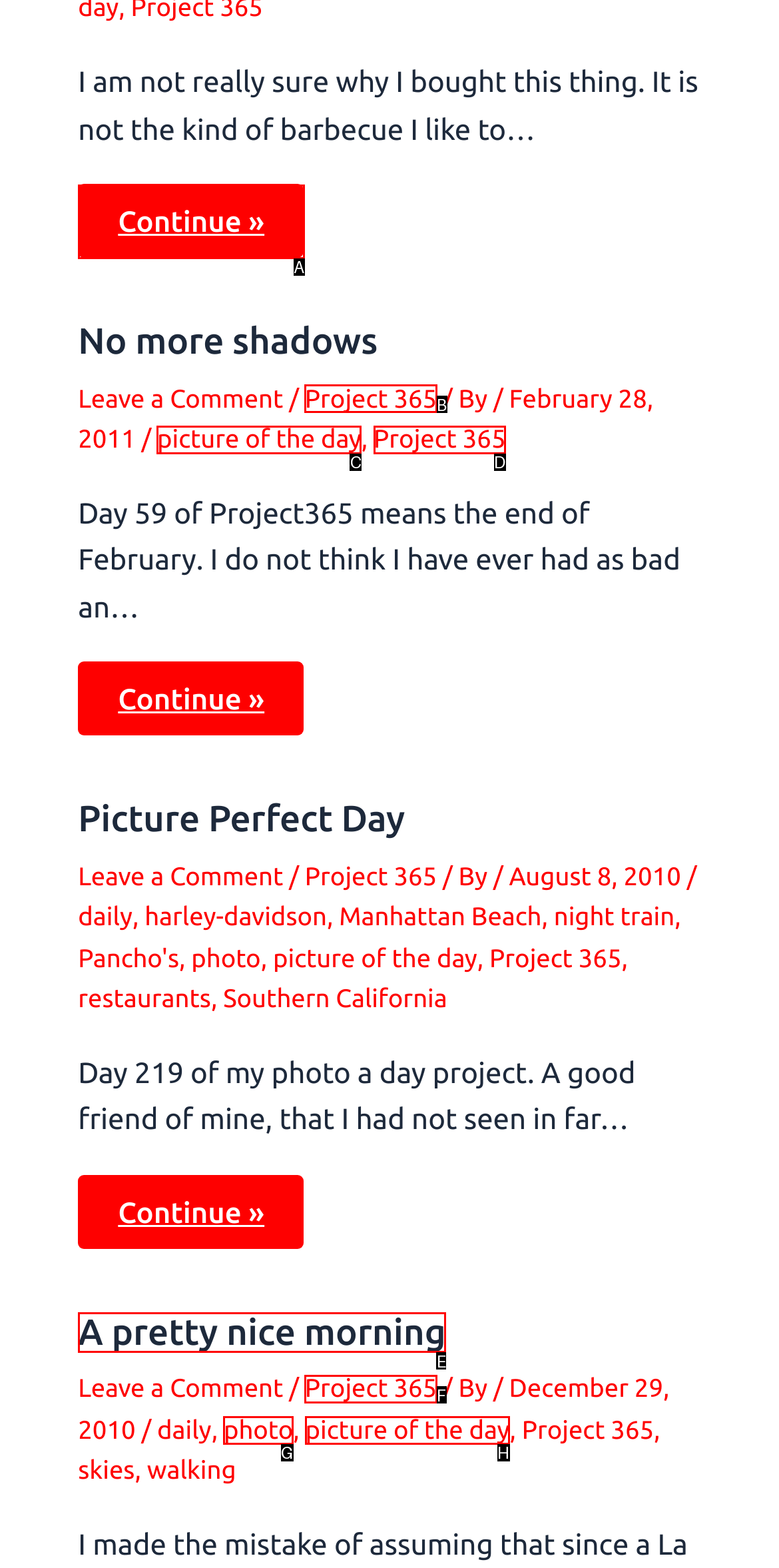Pick the option that best fits the description: picture of the day. Reply with the letter of the matching option directly.

C